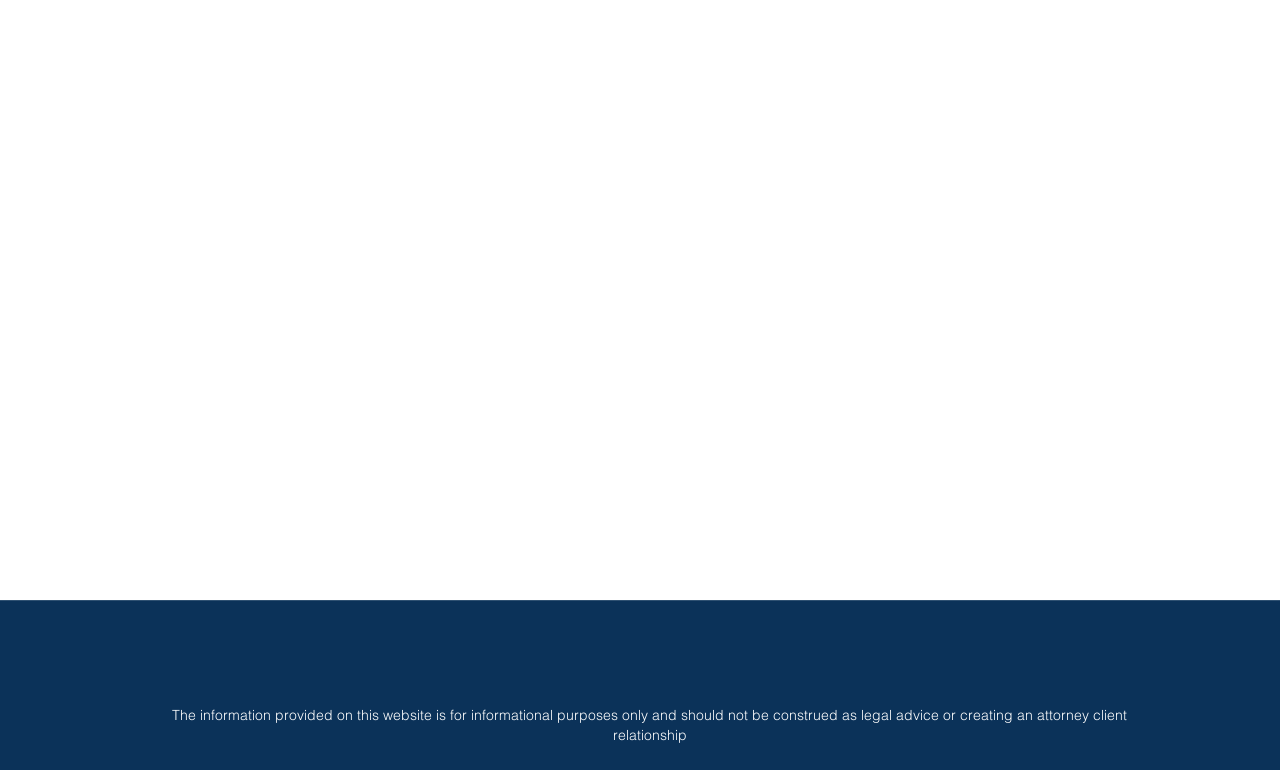Determine the bounding box coordinates for the UI element described. Format the coordinates as (top-left x, top-left y, bottom-right x, bottom-right y) and ensure all values are between 0 and 1. Element description: legal@djbaumlaw.com

[0.352, 0.634, 0.487, 0.661]